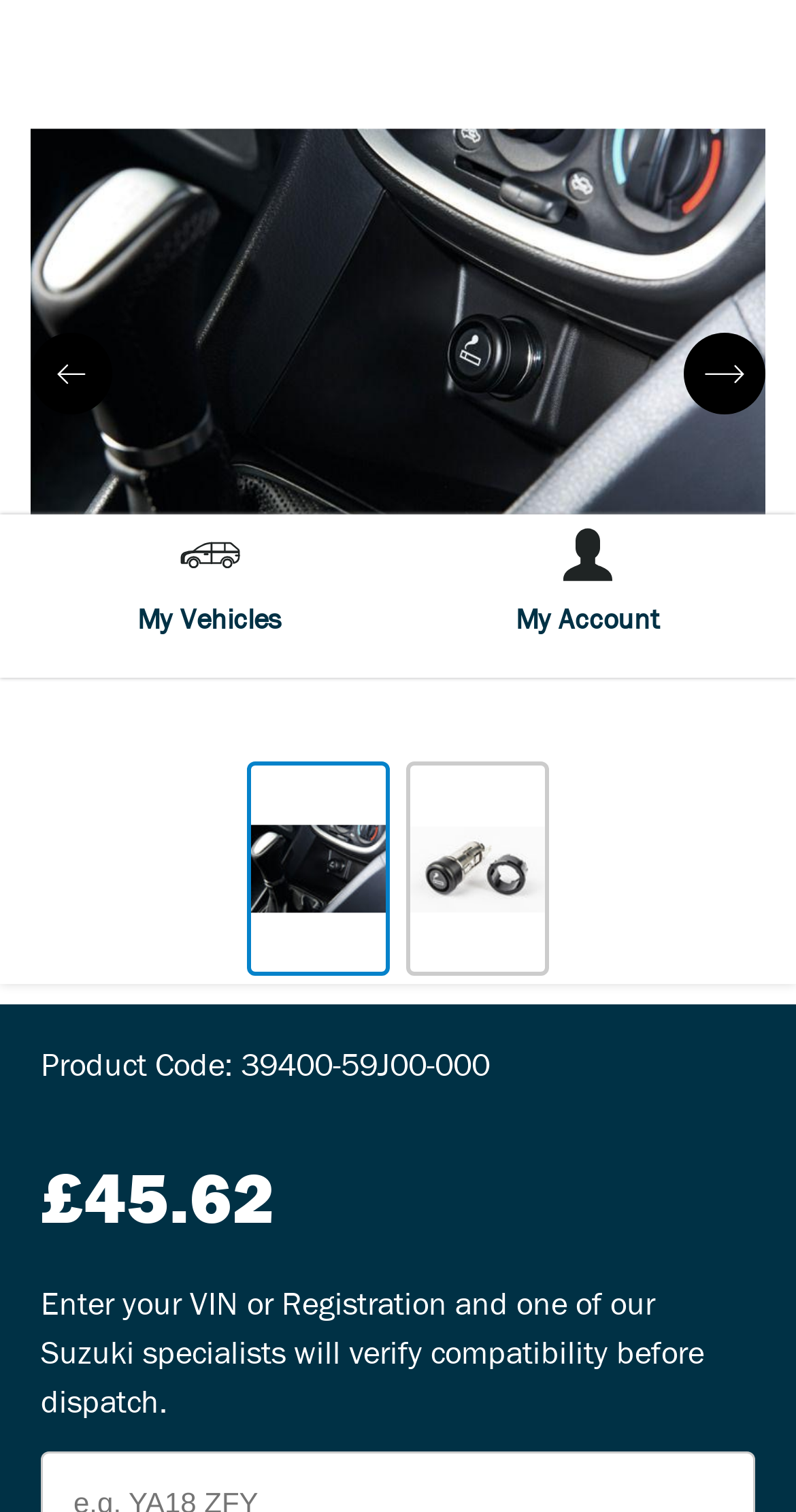Given the webpage screenshot, identify the bounding box of the UI element that matches this description: "RSS".

None